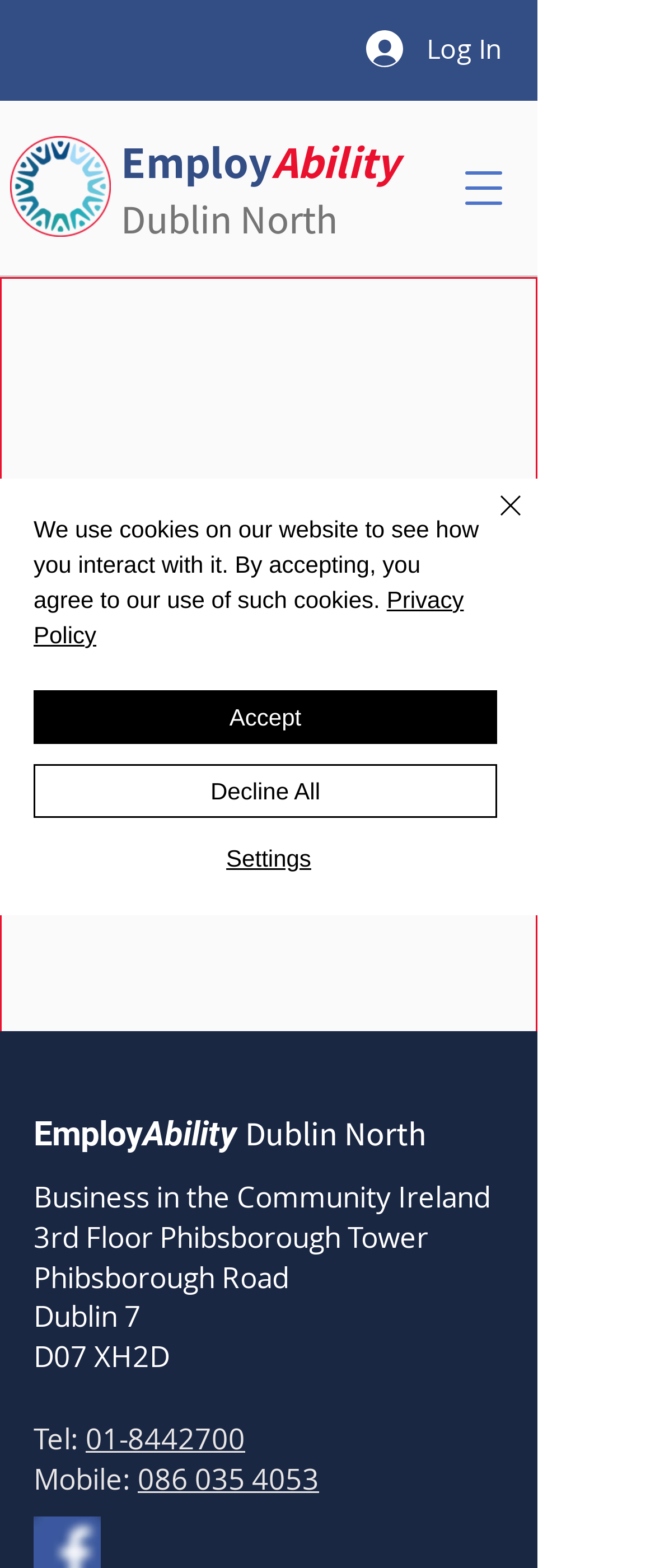Can you pinpoint the bounding box coordinates for the clickable element required for this instruction: "See more posts"? The coordinates should be four float numbers between 0 and 1, i.e., [left, top, right, bottom].

[0.218, 0.474, 0.603, 0.517]